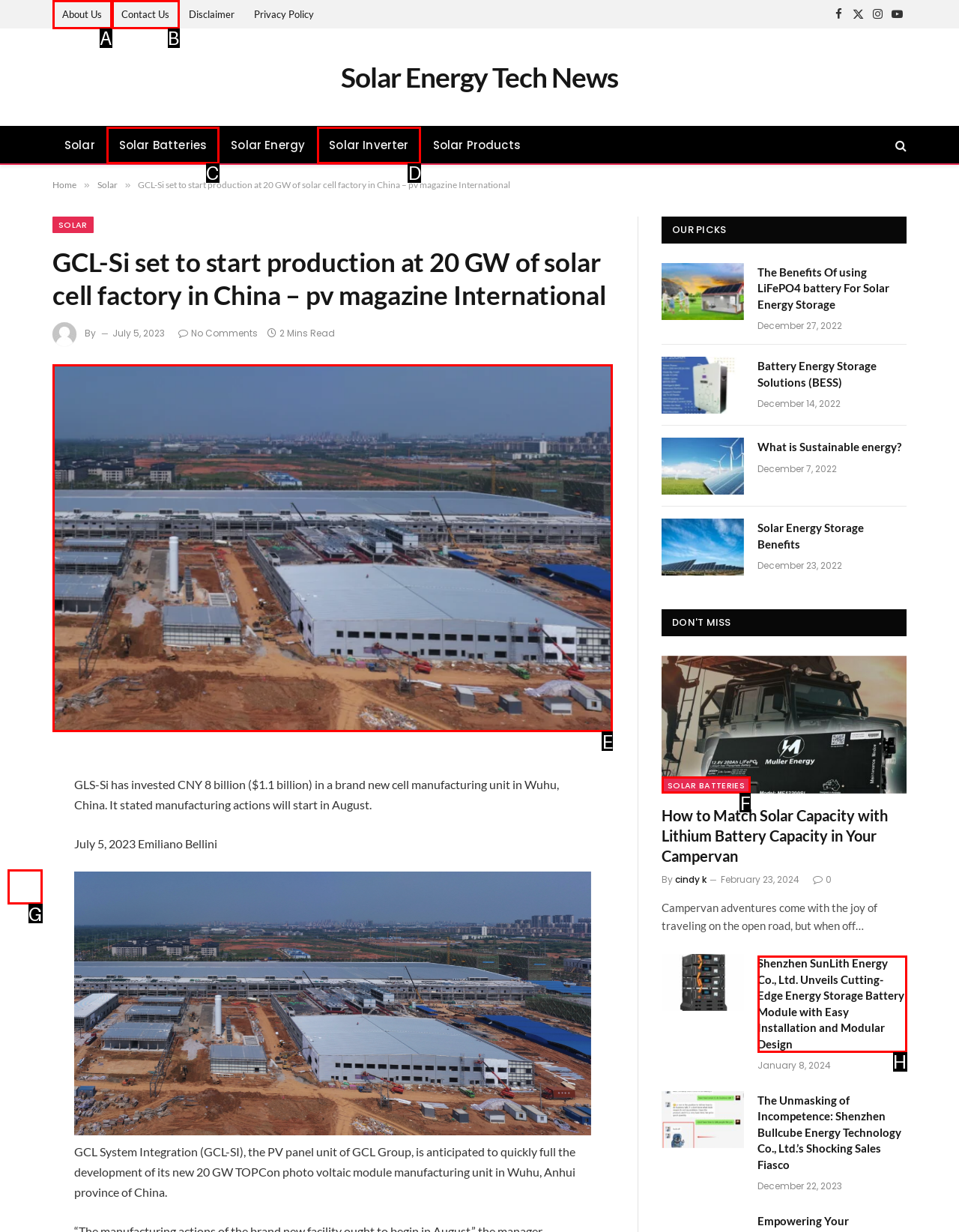Choose the HTML element you need to click to achieve the following task: Read the article 'GCL-Si set to start production at 20 GW of solar cell factory in China'
Respond with the letter of the selected option from the given choices directly.

E